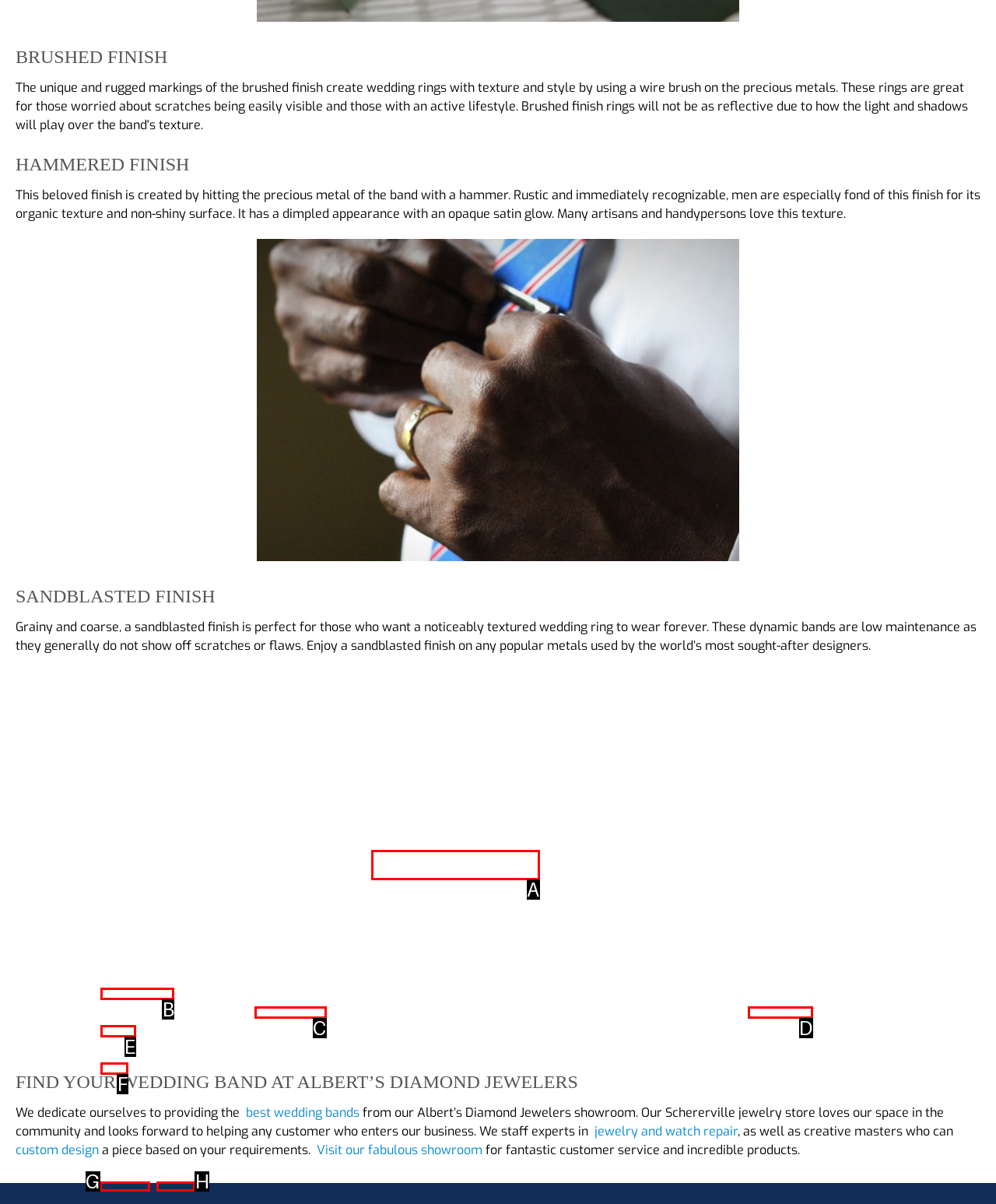Based on the description: SITE MAP, select the HTML element that best fits. Reply with the letter of the correct choice from the options given.

H